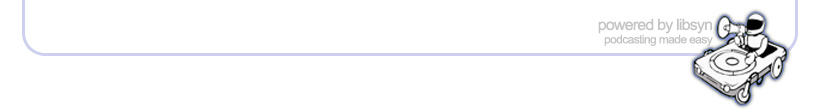What is the robot manipulating in the illustration?
Please provide a comprehensive answer to the question based on the webpage screenshot.

The whimsical illustration in the graphic footer depicts a robot manipulating a turntable, symbolizing creativity and modern technology in podcast production.